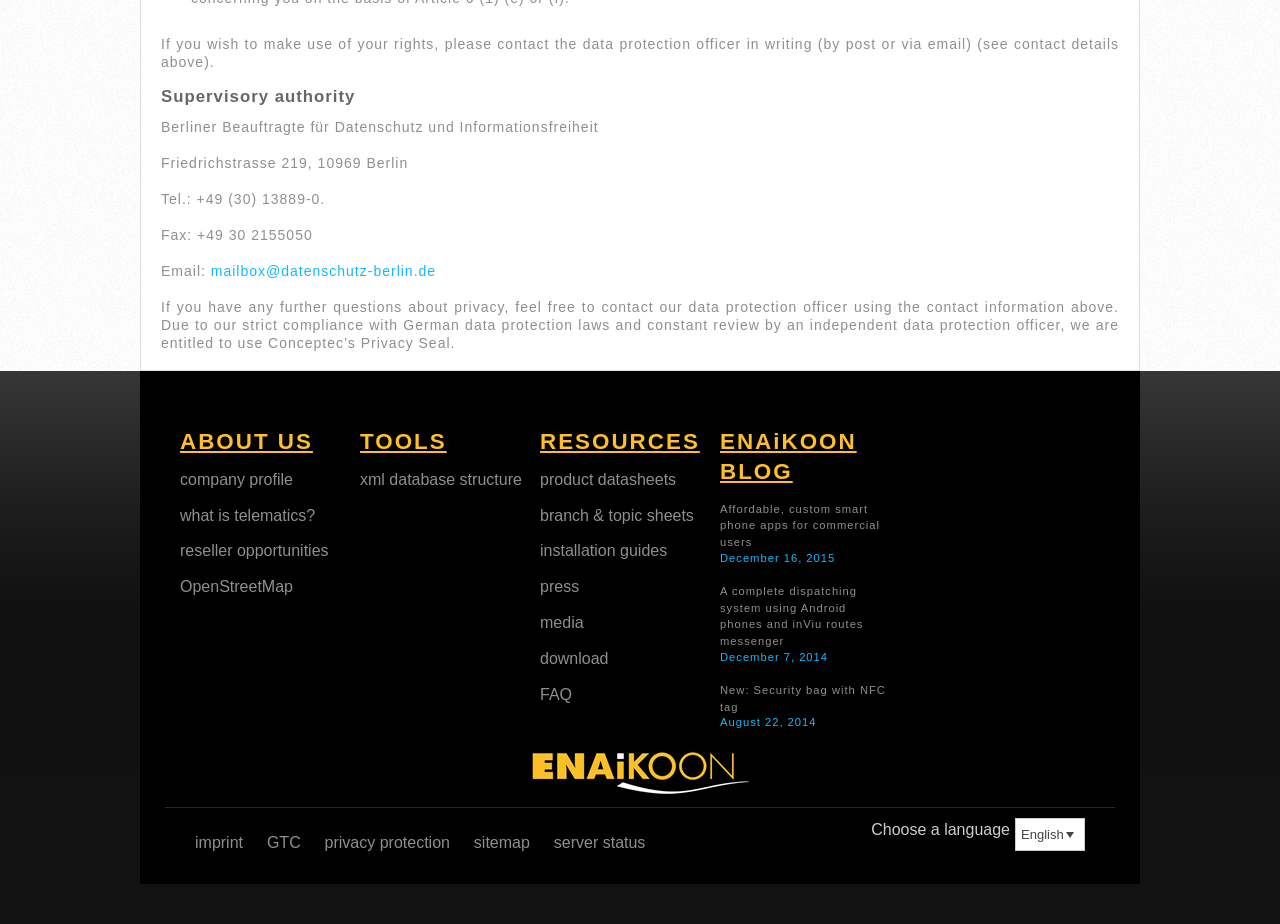Pinpoint the bounding box coordinates of the clickable area needed to execute the instruction: "Contact the data protection officer". The coordinates should be specified as four float numbers between 0 and 1, i.e., [left, top, right, bottom].

[0.165, 0.285, 0.341, 0.302]